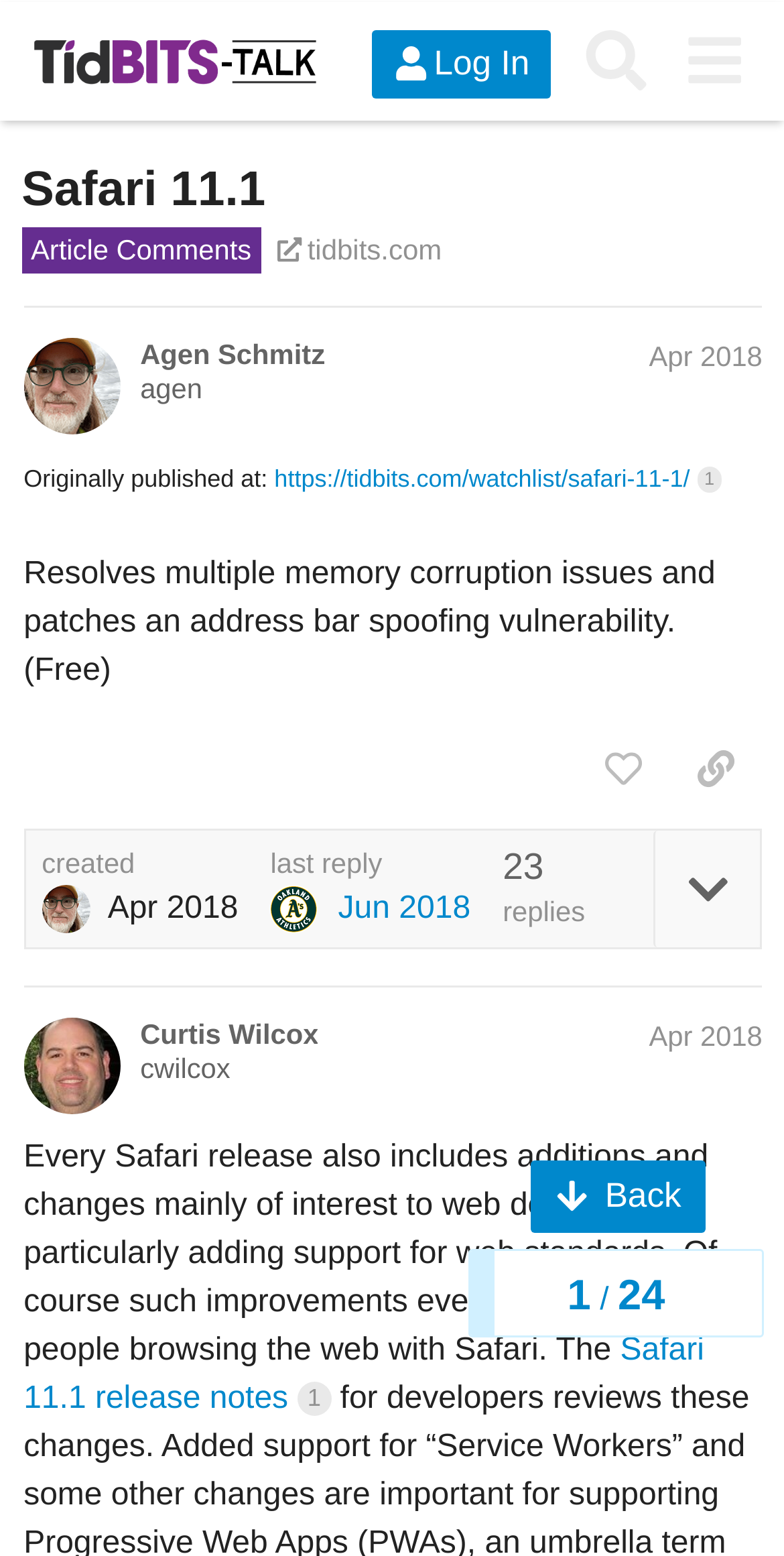Refer to the screenshot and answer the following question in detail:
What is the purpose of the 'Back' button?

I inferred the purpose of the 'Back' button by its location and label. The button is located at the bottom of the webpage, and its label is 'Back'. This suggests that the purpose of the button is to go back to a previous page or topic.